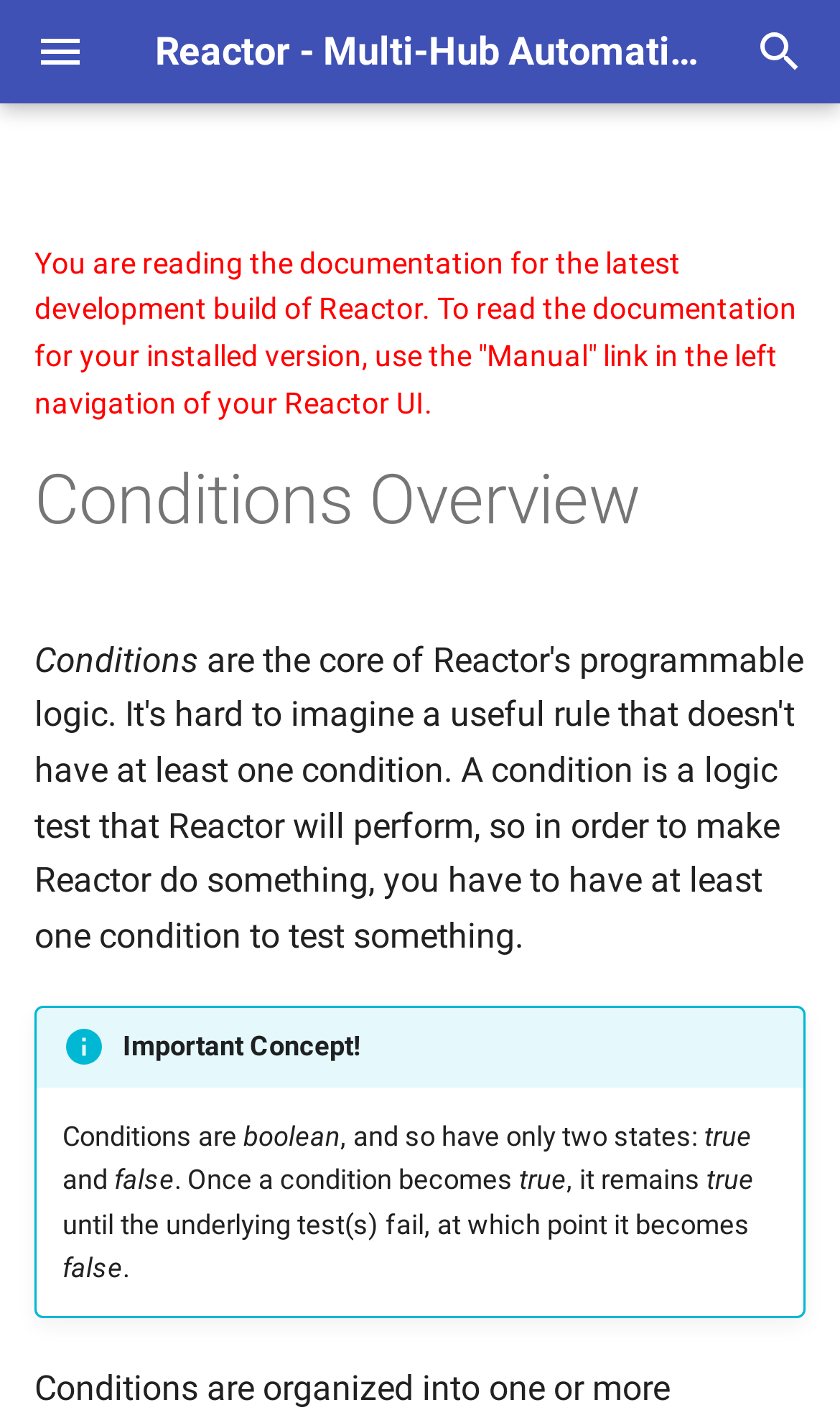Summarize the webpage with intricate details.

This webpage is about Triggers and Constraints in Reactor, a multi-hub automation system. At the top, there is a navigation header with a logo and a search bar. Below the header, there is a prominent title "Triggers and Constraints" and a subtitle "Reactor - Multi-Hub Automation". 

On the left side, there is a vertical menu with multiple links, including "Overview", "DynamicGroupController", "EzloController", and many others. These links are organized into categories, such as "Controllers", "Conditions", "Actions", and "Troubleshooting". 

In the main content area, there is a warning message stating that the user is reading the documentation for the latest development build of Reactor and should use the "Manual" link in the left navigation to read the documentation for their installed version. 

Below the warning message, there is a heading "Conditions Overview" followed by a paragraph of text explaining the concept of conditions in Reactor. The text is divided into several sections, each with its own heading, and includes important concepts, such as the boolean nature of conditions and how they can change state. 

There are no images on the page, but there are several icons and logos in the navigation header and menu. The overall layout is organized and easy to follow, with clear headings and concise text.